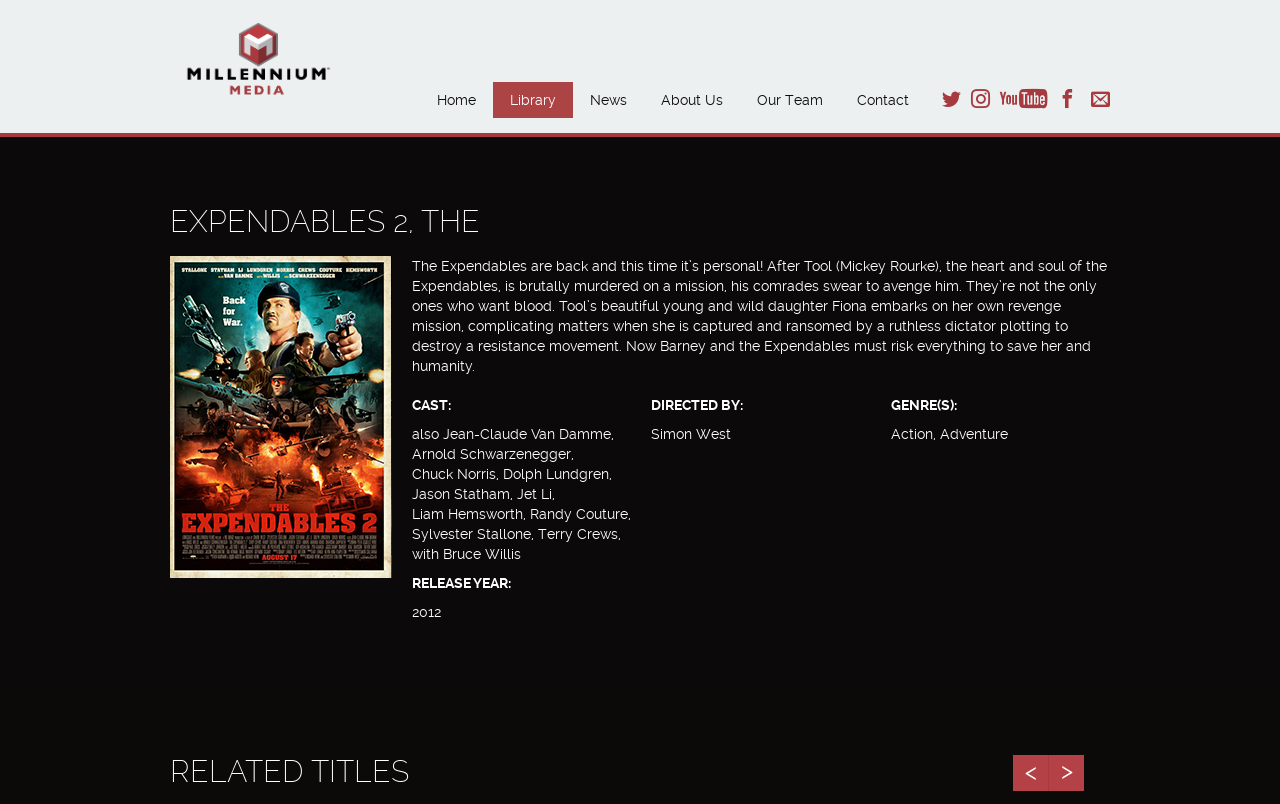Predict the bounding box for the UI component with the following description: "Next".

[0.819, 0.94, 0.847, 0.984]